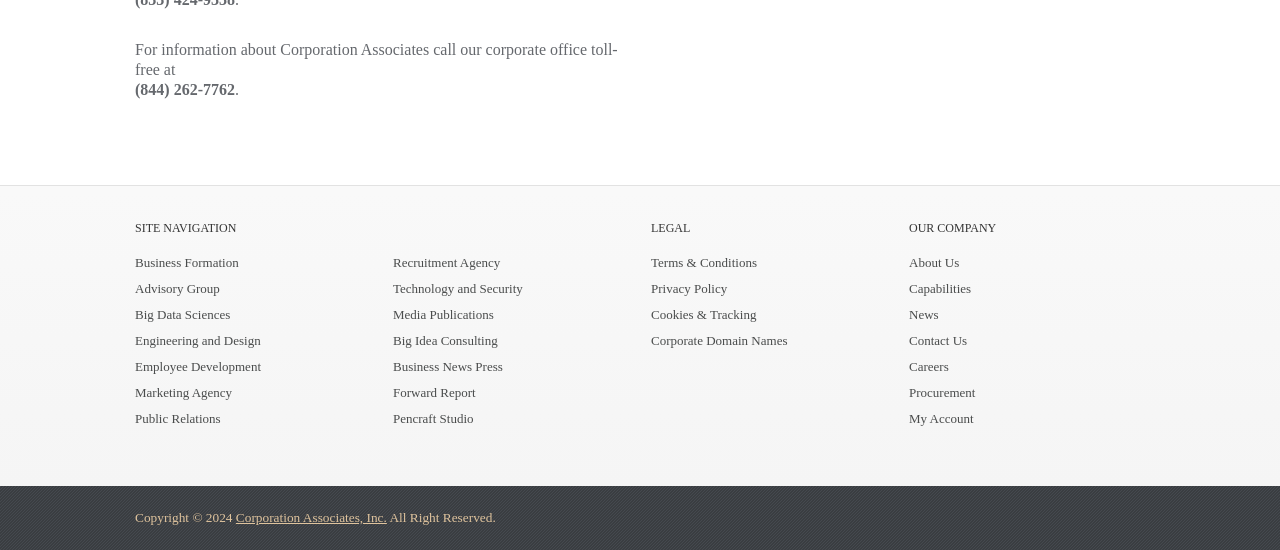Please determine the bounding box coordinates of the area that needs to be clicked to complete this task: 'Check Terms & Conditions'. The coordinates must be four float numbers between 0 and 1, formatted as [left, top, right, bottom].

[0.509, 0.456, 0.691, 0.499]